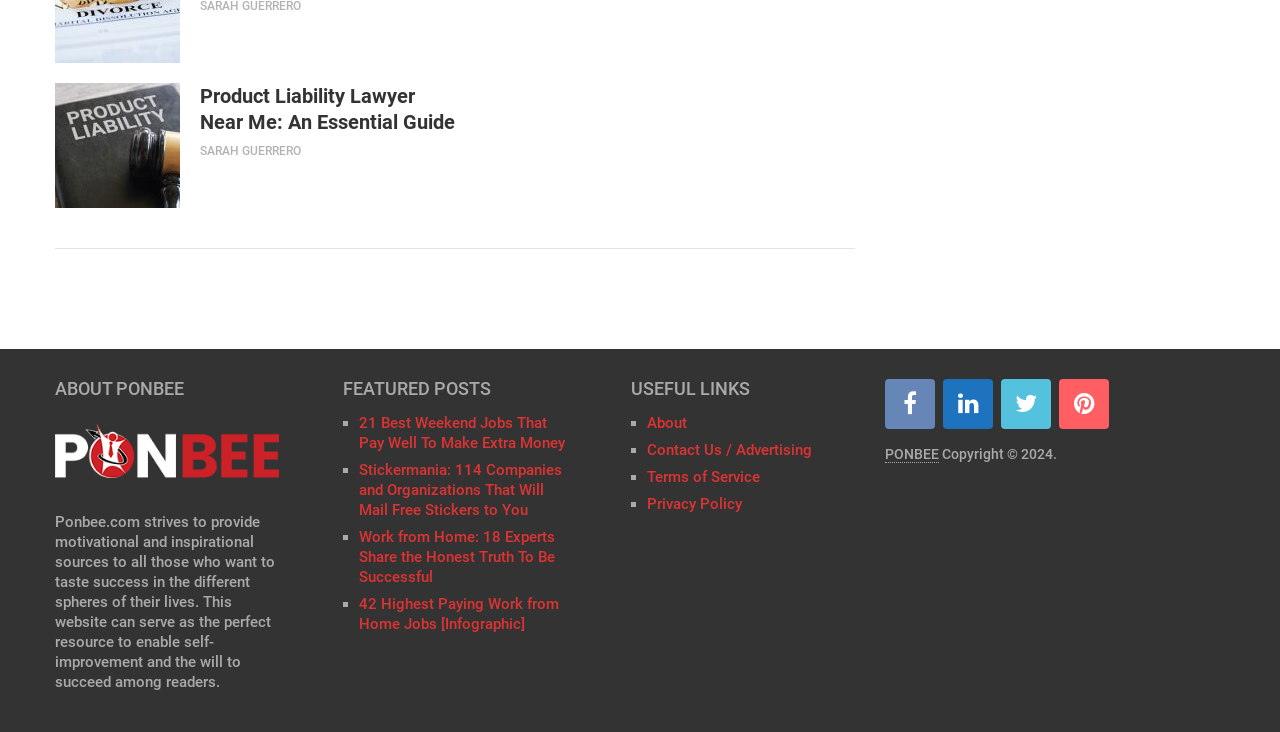Bounding box coordinates are specified in the format (top-left x, top-left y, bottom-right x, bottom-right y). All values are floating point numbers bounded between 0 and 1. Please provide the bounding box coordinate of the region this sentence describes: About

[0.506, 0.566, 0.537, 0.59]